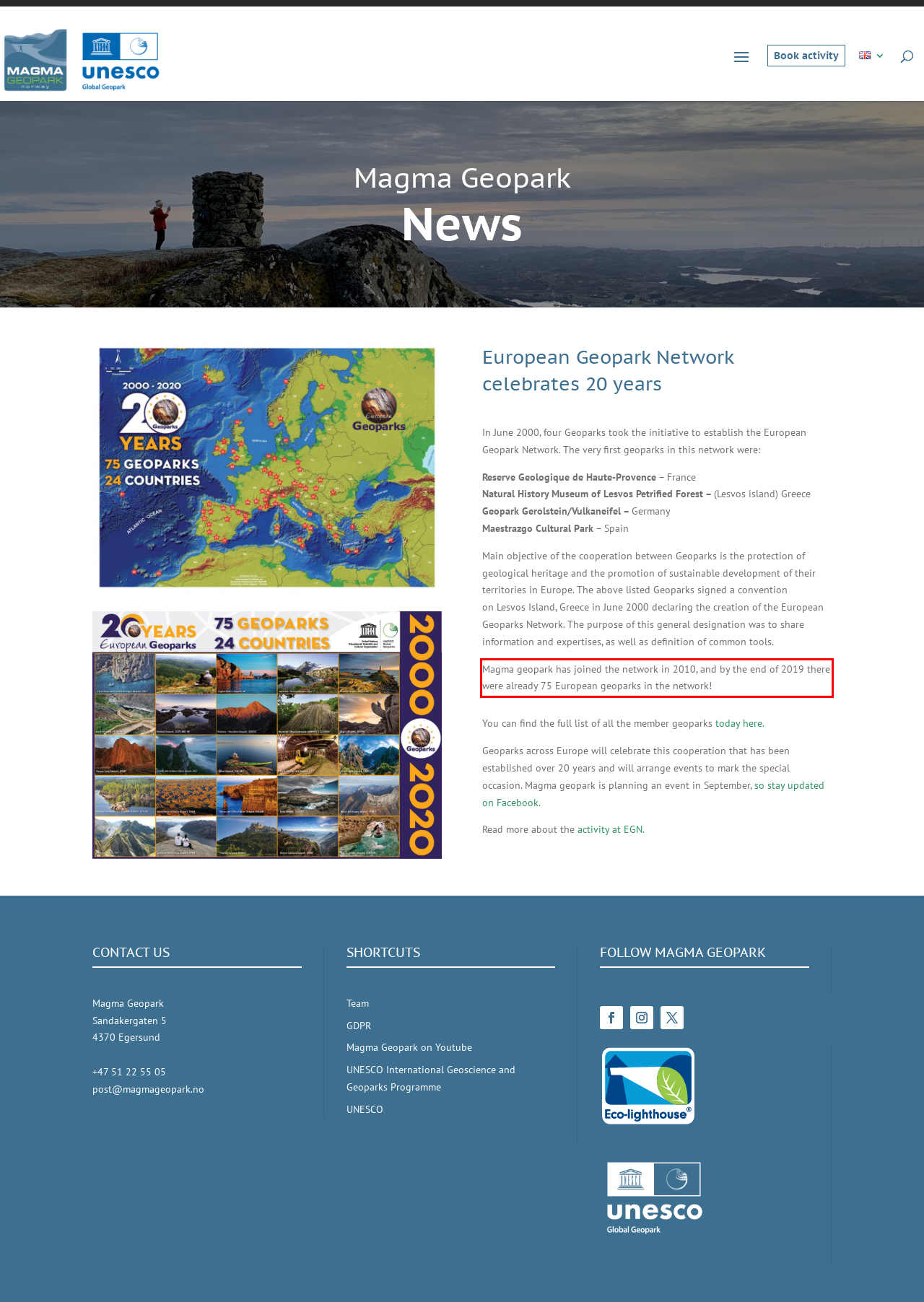Look at the webpage screenshot and recognize the text inside the red bounding box.

Magma geopark has joined the network in 2010, and by the end of 2019 there were already 75 European geoparks in the network!